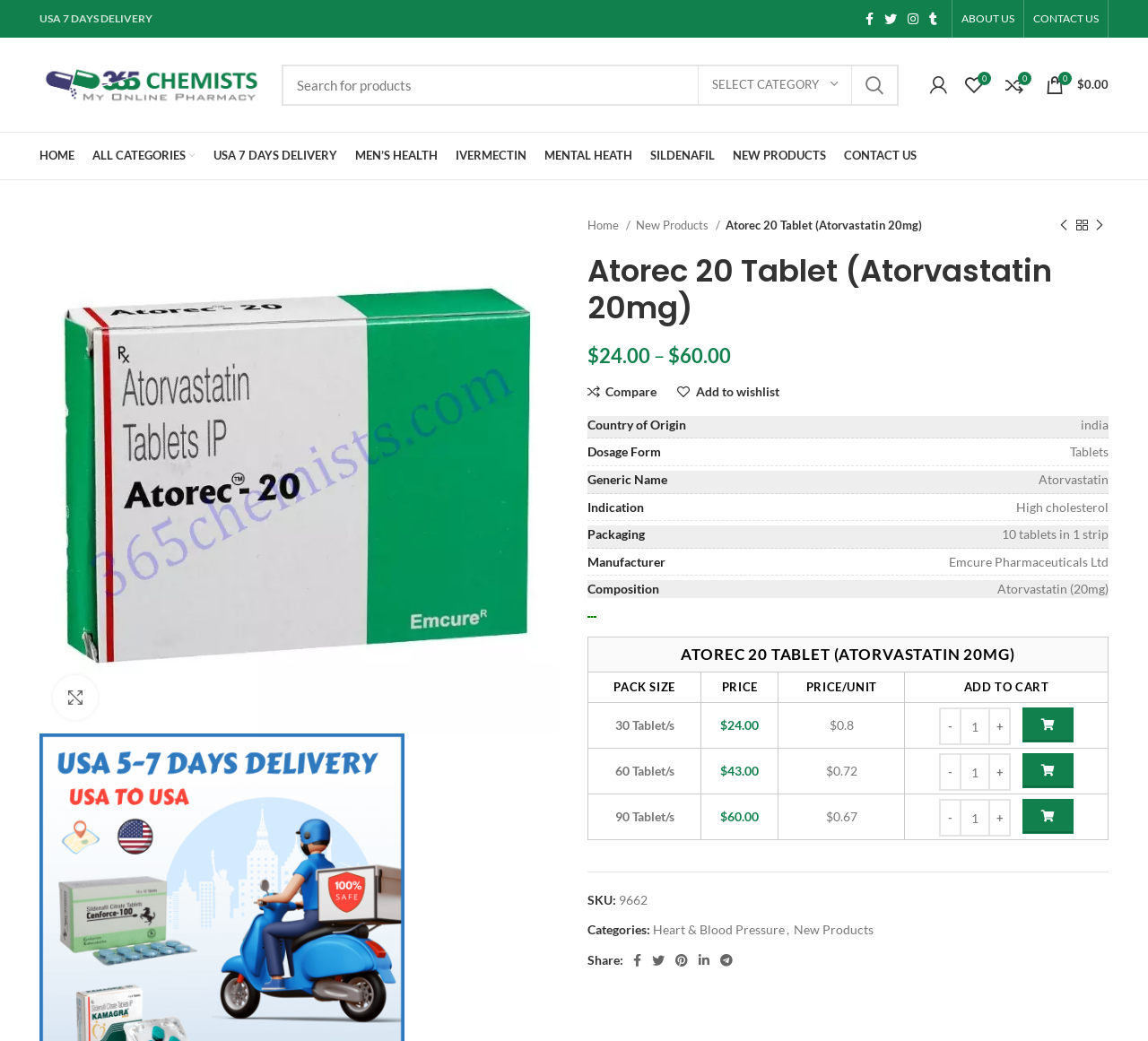Indicate the bounding box coordinates of the clickable region to achieve the following instruction: "Search for products."

[0.245, 0.062, 0.783, 0.101]